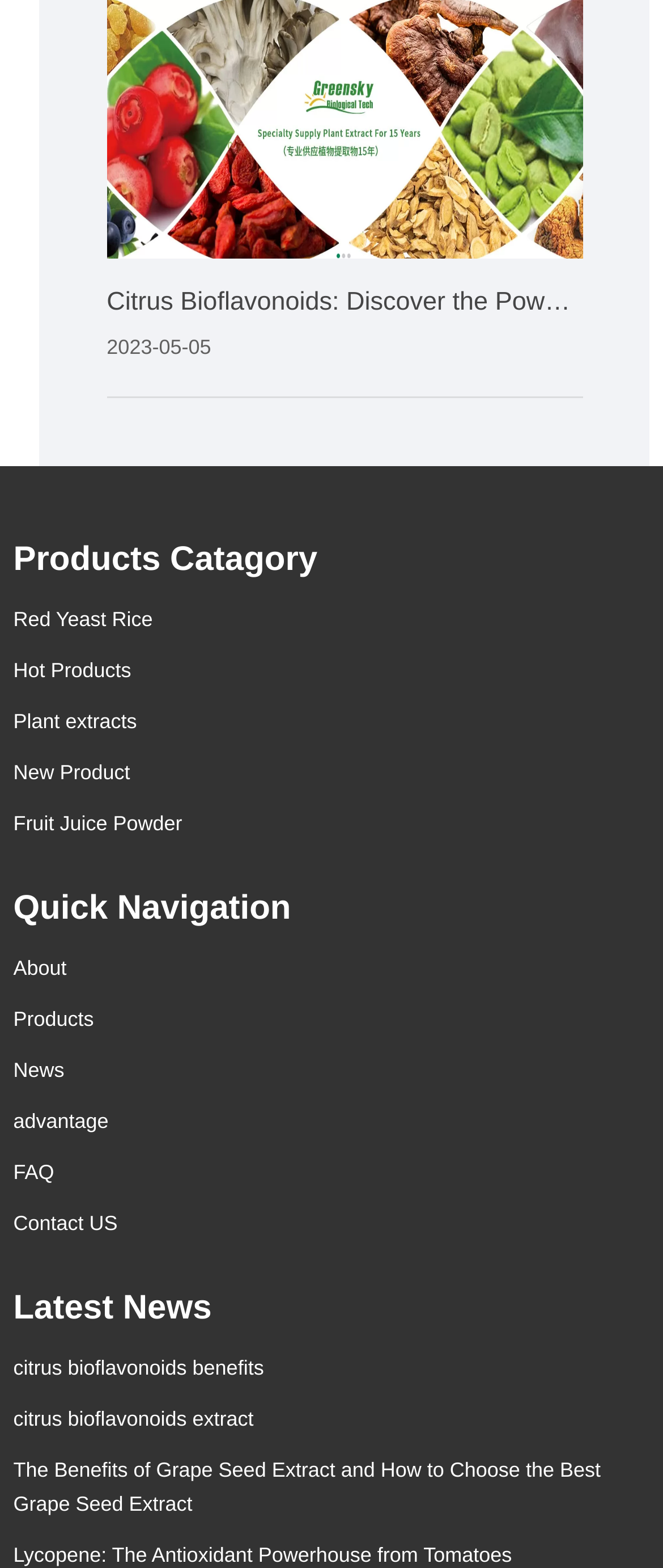Identify the bounding box coordinates of the clickable section necessary to follow the following instruction: "Go to About page". The coordinates should be presented as four float numbers from 0 to 1, i.e., [left, top, right, bottom].

[0.02, 0.609, 0.1, 0.624]